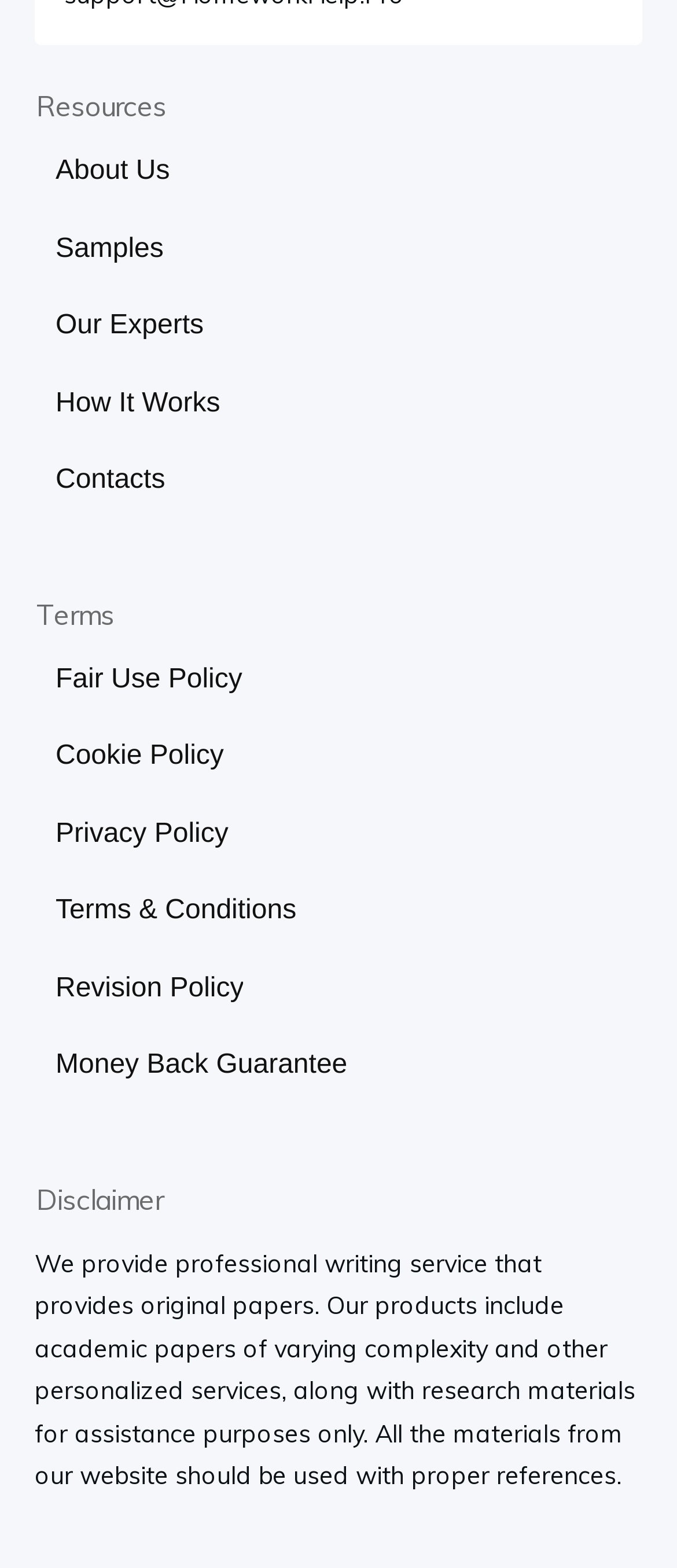What is the main service provided by this website? Analyze the screenshot and reply with just one word or a short phrase.

writing service